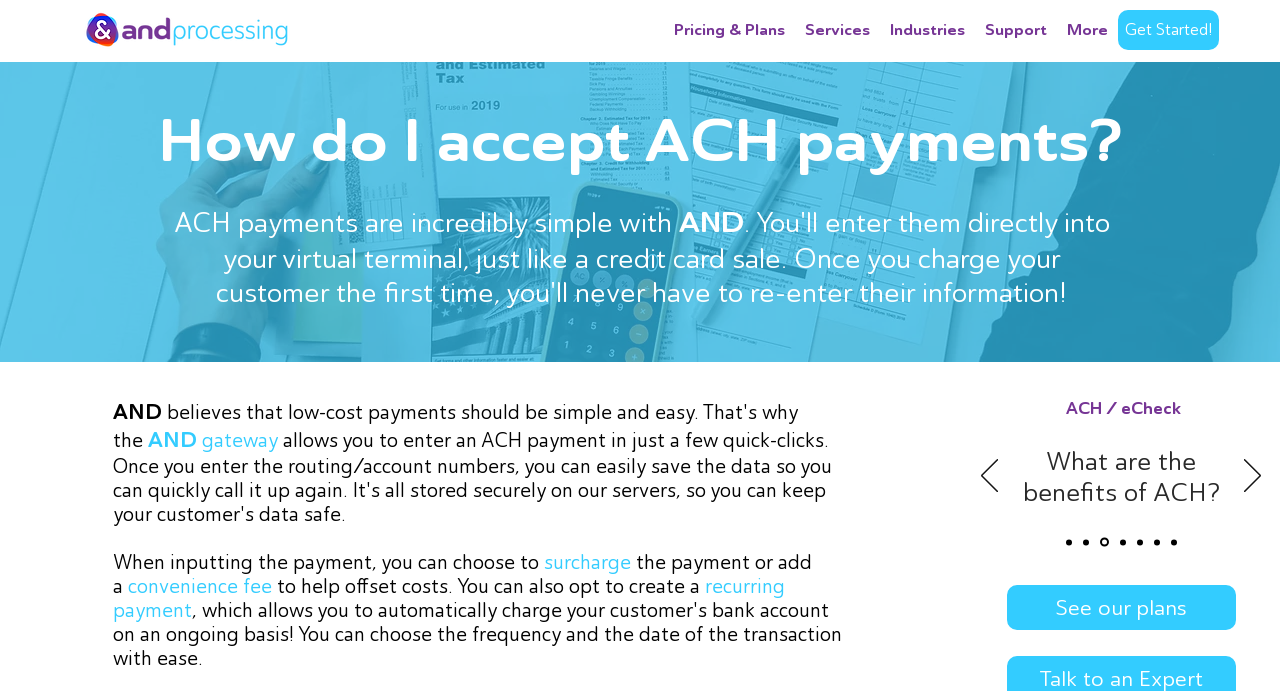Please extract the title of the webpage.

How do I accept ACH payments?